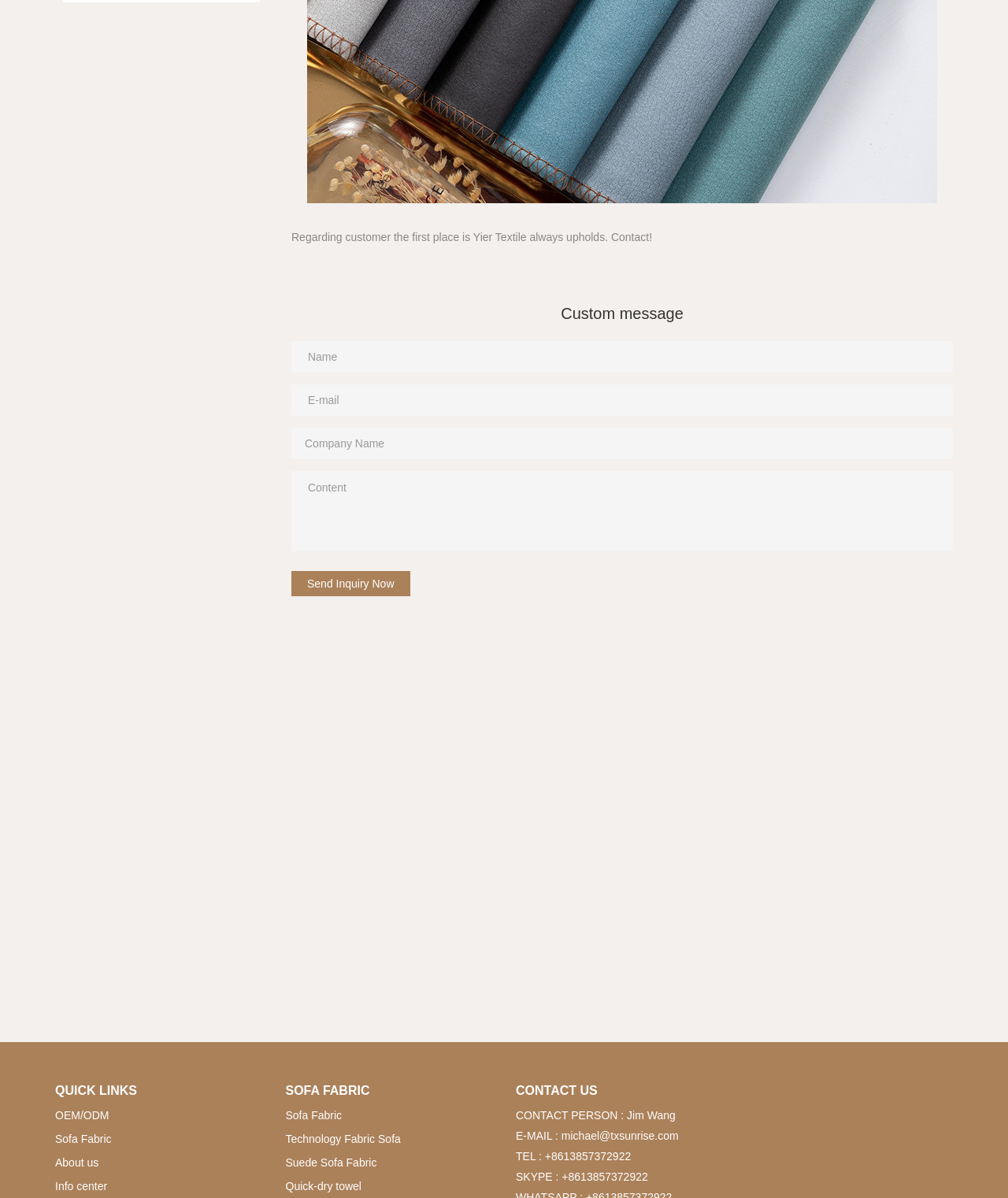What are the quick links provided?
Analyze the screenshot and provide a detailed answer to the question.

The quick links are listed in the section labeled 'QUICK LINKS' at the bottom of the webpage, providing shortcuts to various pages on the website, including OEM/ODM, Sofa Fabric, About us, and Info center.